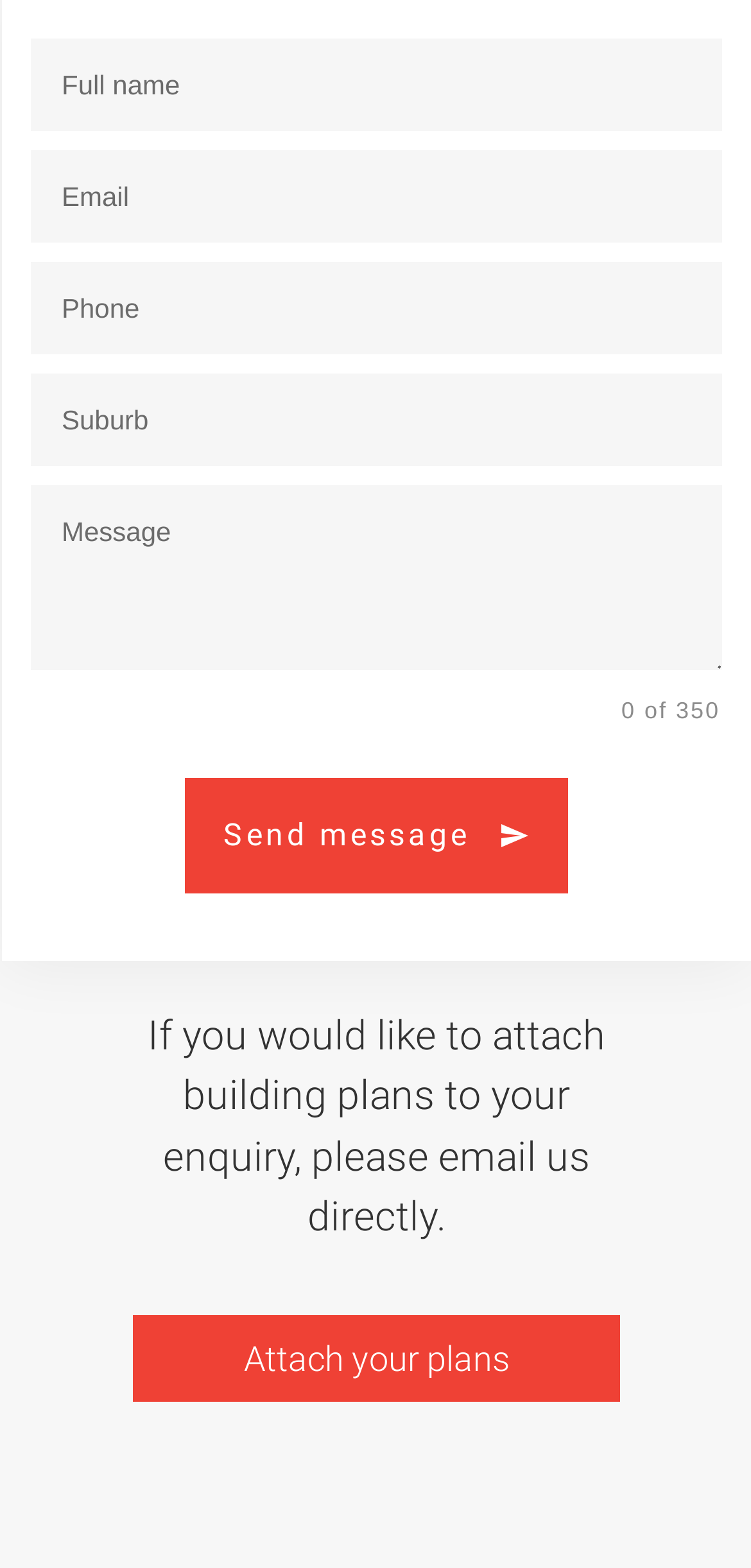Please answer the following question using a single word or phrase: 
How many links are there on the webpage?

2